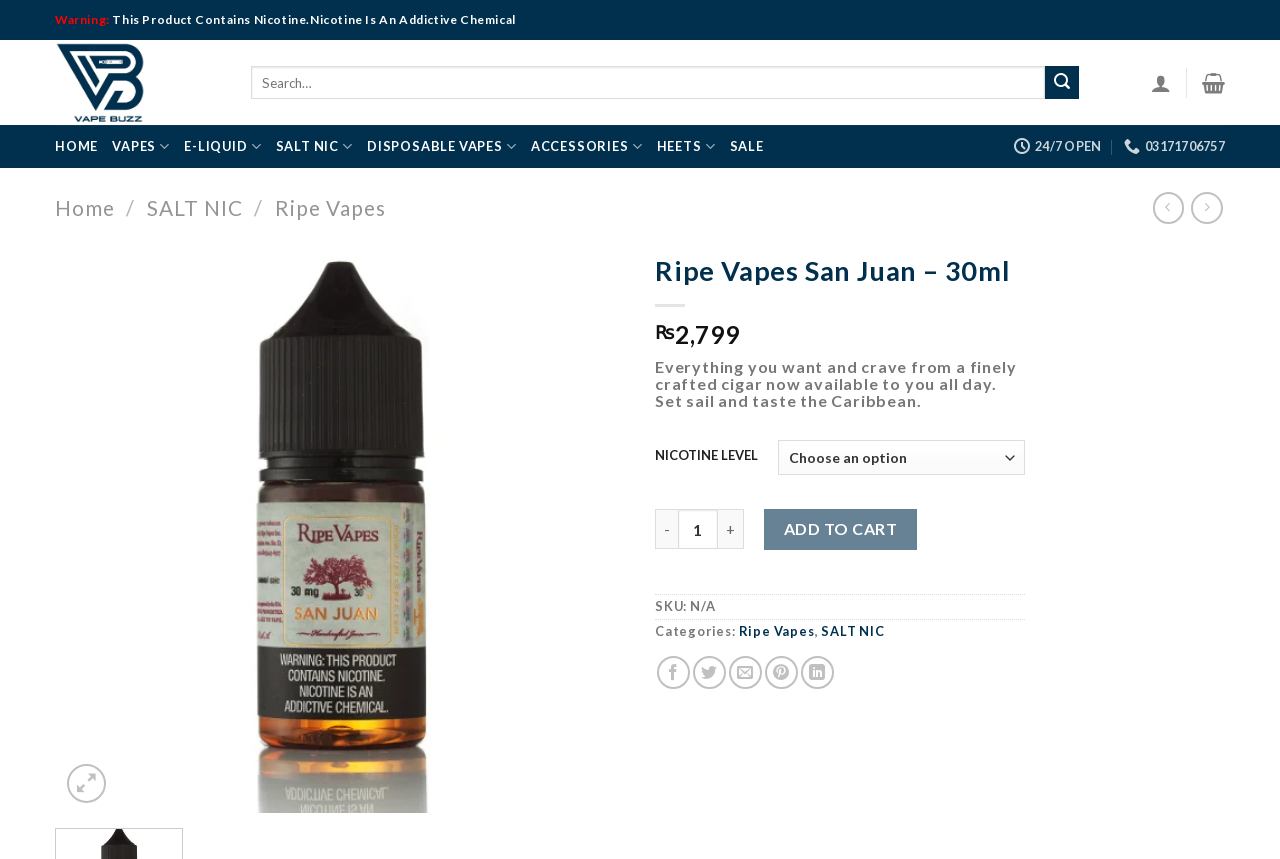Determine the coordinates of the bounding box for the clickable area needed to execute this instruction: "check 'CONTACTO' section".

None